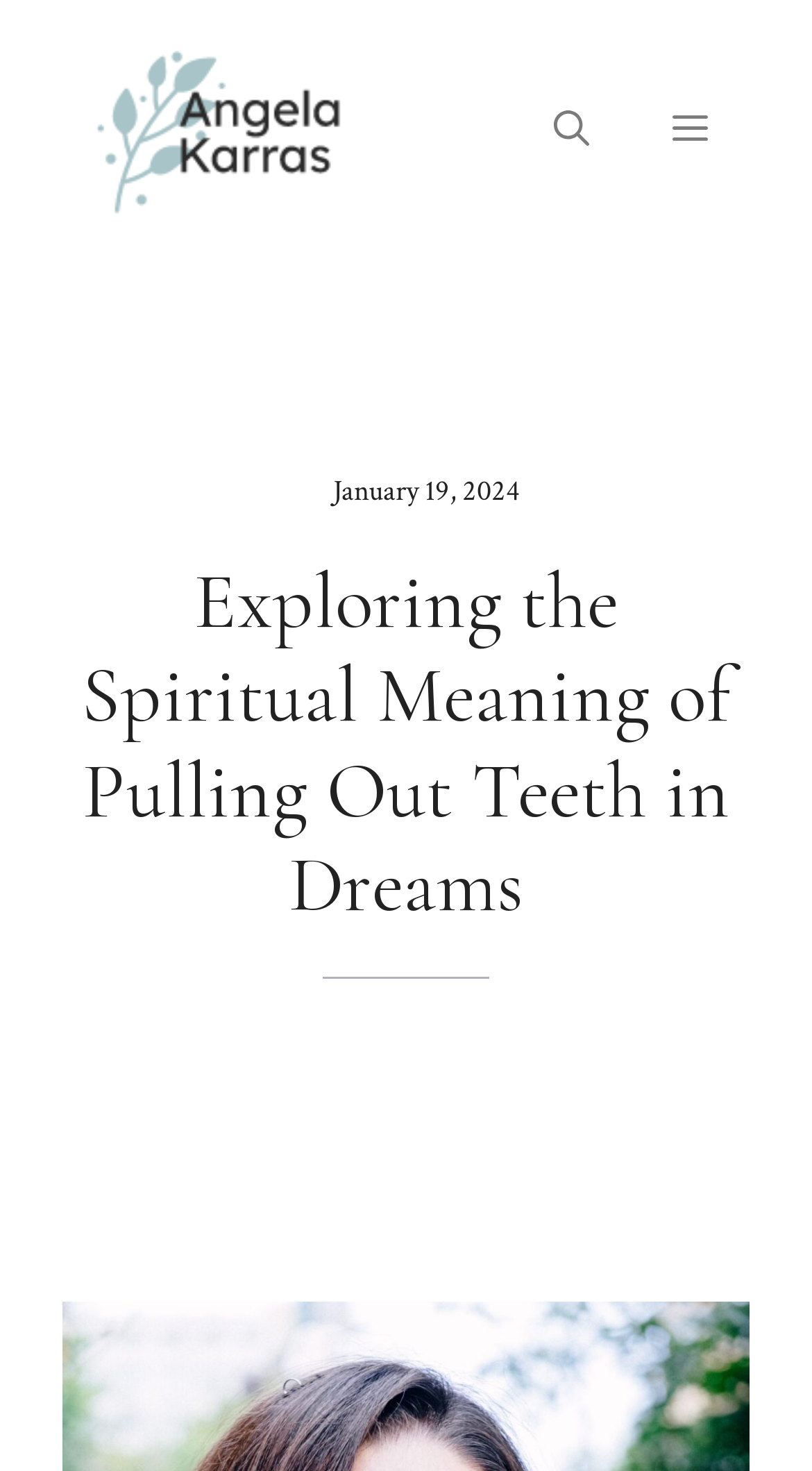Answer the question with a single word or phrase: 
What is the date of the article?

January 19, 2024